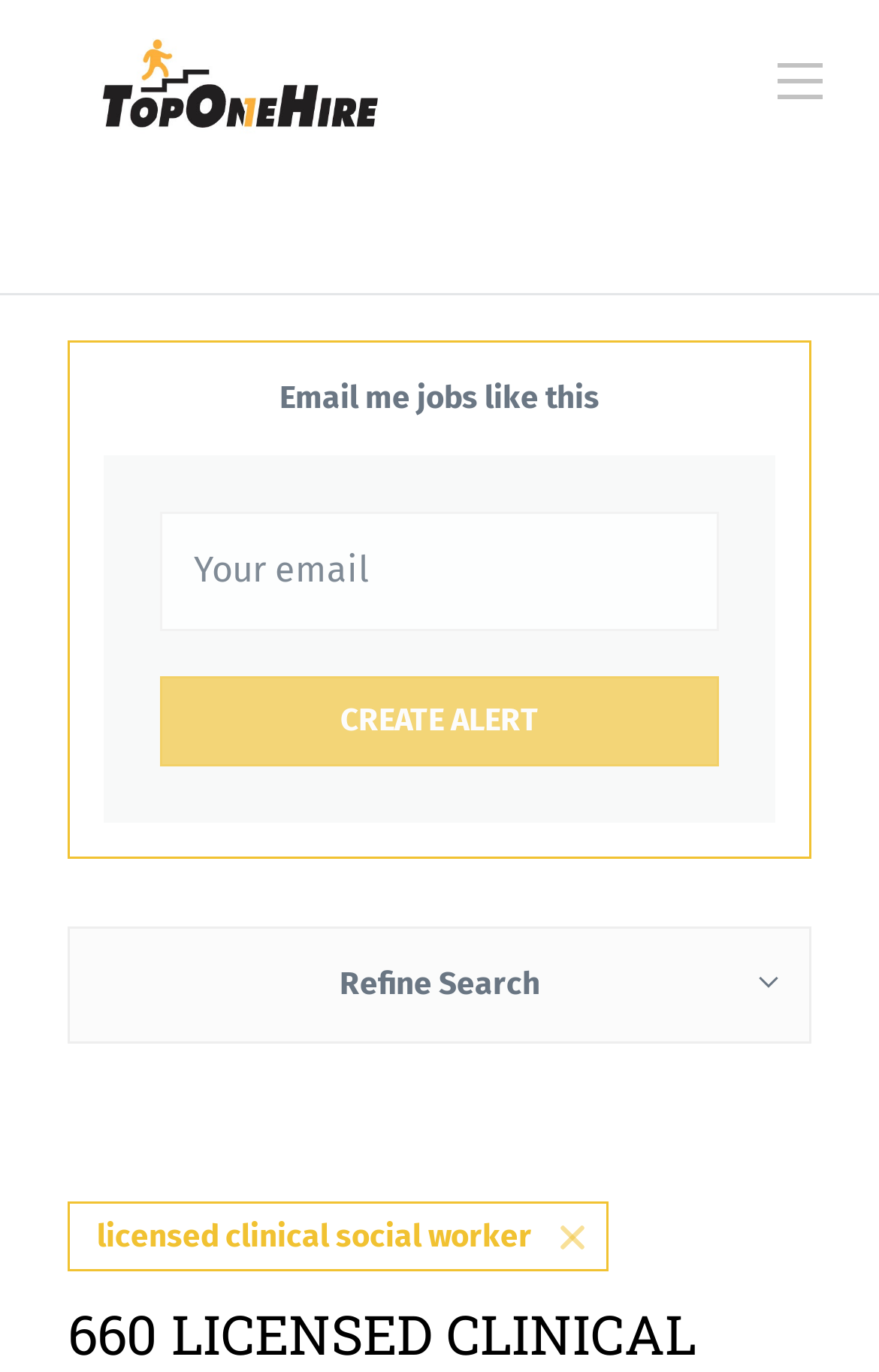Provide the bounding box coordinates for the UI element that is described by this text: "Refine Search". The coordinates should be in the form of four float numbers between 0 and 1: [left, top, right, bottom].

[0.077, 0.675, 0.923, 0.76]